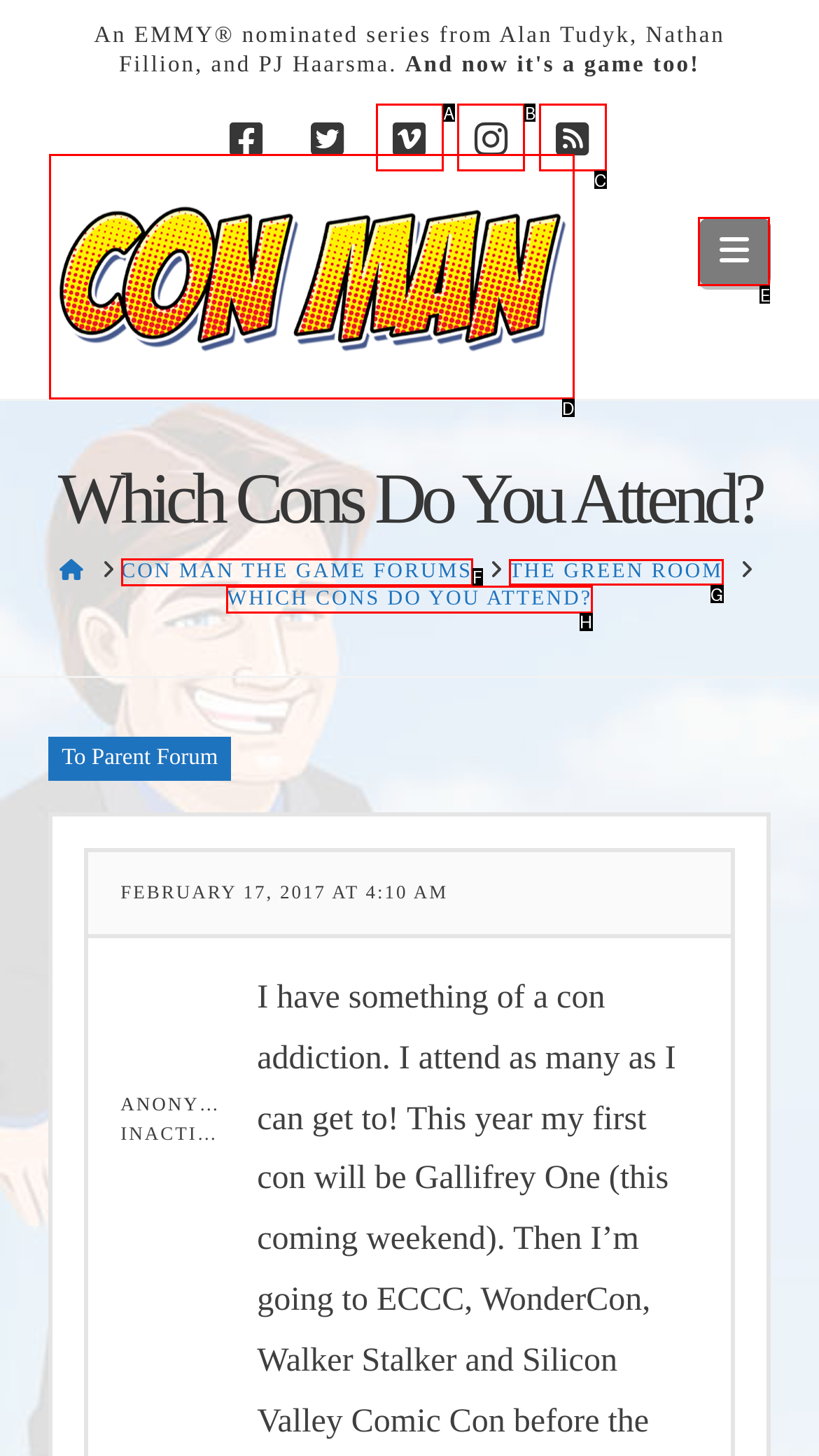Indicate which red-bounded element should be clicked to perform the task: View the Green Room Answer with the letter of the correct option.

G